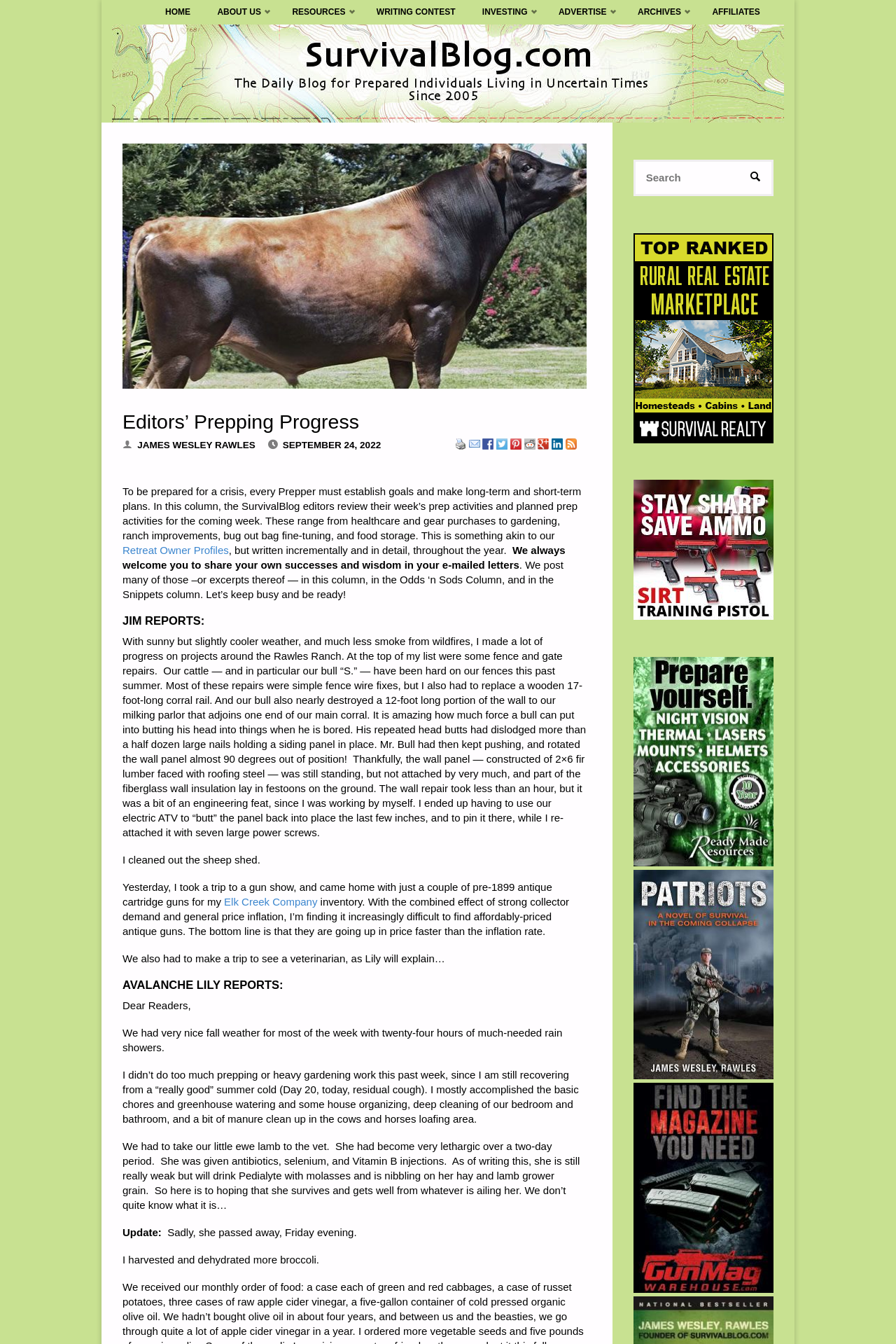Create a full and detailed caption for the entire webpage.

This webpage appears to be a blog post or article from a survivalist or prepping website. At the top of the page, there is a navigation menu with links to various sections of the website, including "HOME", "ABOUT US", "RESOURCES", and others. Below the navigation menu, there is a heading that reads "Editors' Prepping Progress" with a link to the same title and an image.

The main content of the page is divided into two sections, each with a heading. The first section is titled "JIM REPORTS:" and contains a lengthy article written by Jim, detailing his recent activities and projects on his ranch, including fence repairs, cleaning out the sheep shed, and purchasing antique guns. The article also mentions a trip to the veterinarian with his wife Lily.

The second section is titled "AVALANCHE LILY REPORTS:" and contains an article written by Lily, detailing her recent activities, including recovering from a cold, doing some light gardening and household chores, and taking their ewe lamb to the vet. Unfortunately, the lamb passed away.

On the right side of the page, there is a search bar with a button labeled "SEARCH". Below the search bar, there are several links to other websites or resources, including "Survival Realty", "NextLevel Training", "Ready Made Resources", "Patriots - Surviving the Coming Collapse", and "Gunmag Warehouse", each with an accompanying image.

Overall, the webpage appears to be a personal blog or journal of a couple's experiences and activities related to prepping and survivalism.